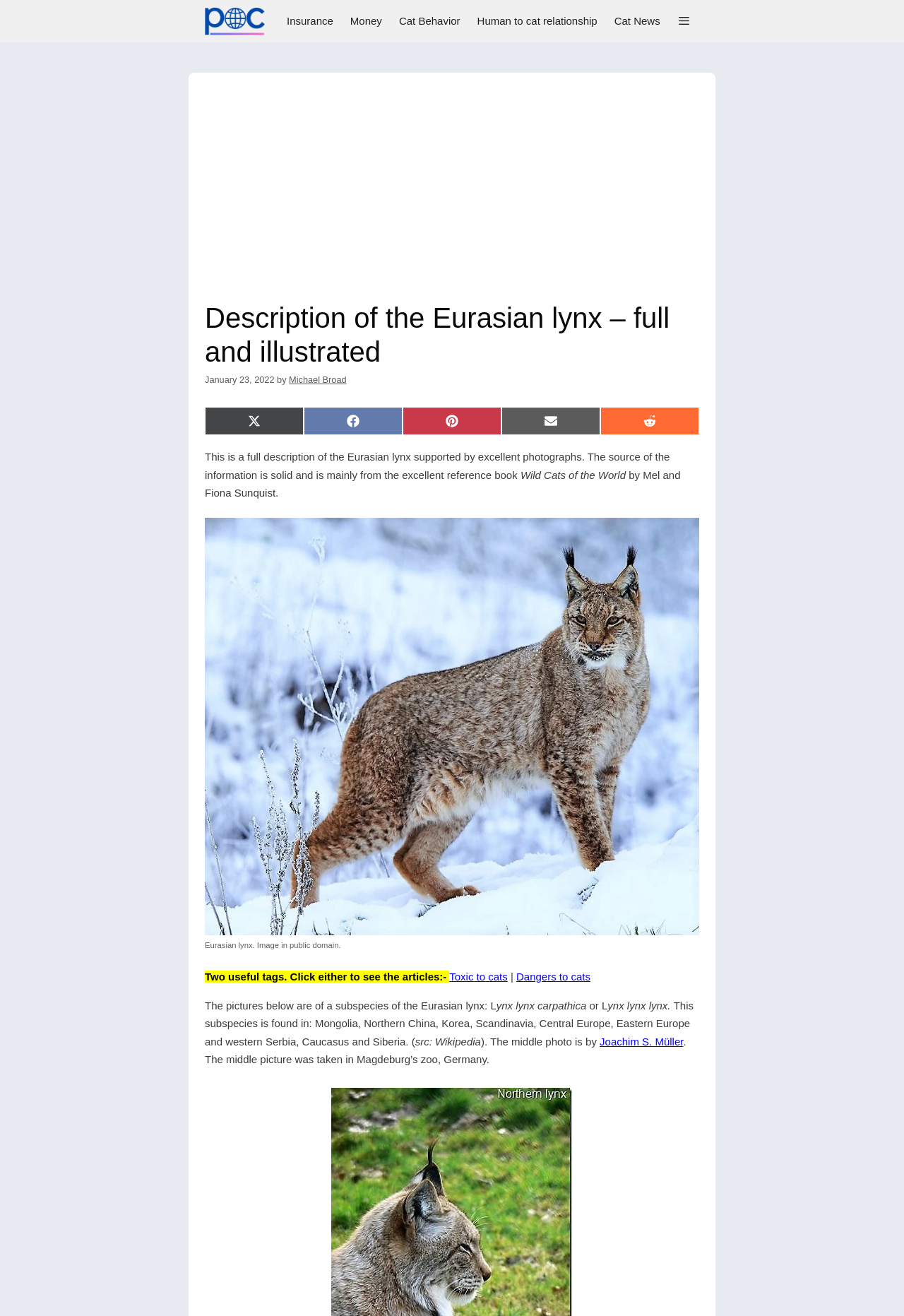Please provide the bounding box coordinates in the format (top-left x, top-left y, bottom-right x, bottom-right y). Remember, all values are floating point numbers between 0 and 1. What is the bounding box coordinate of the region described as: Culture & Life

None